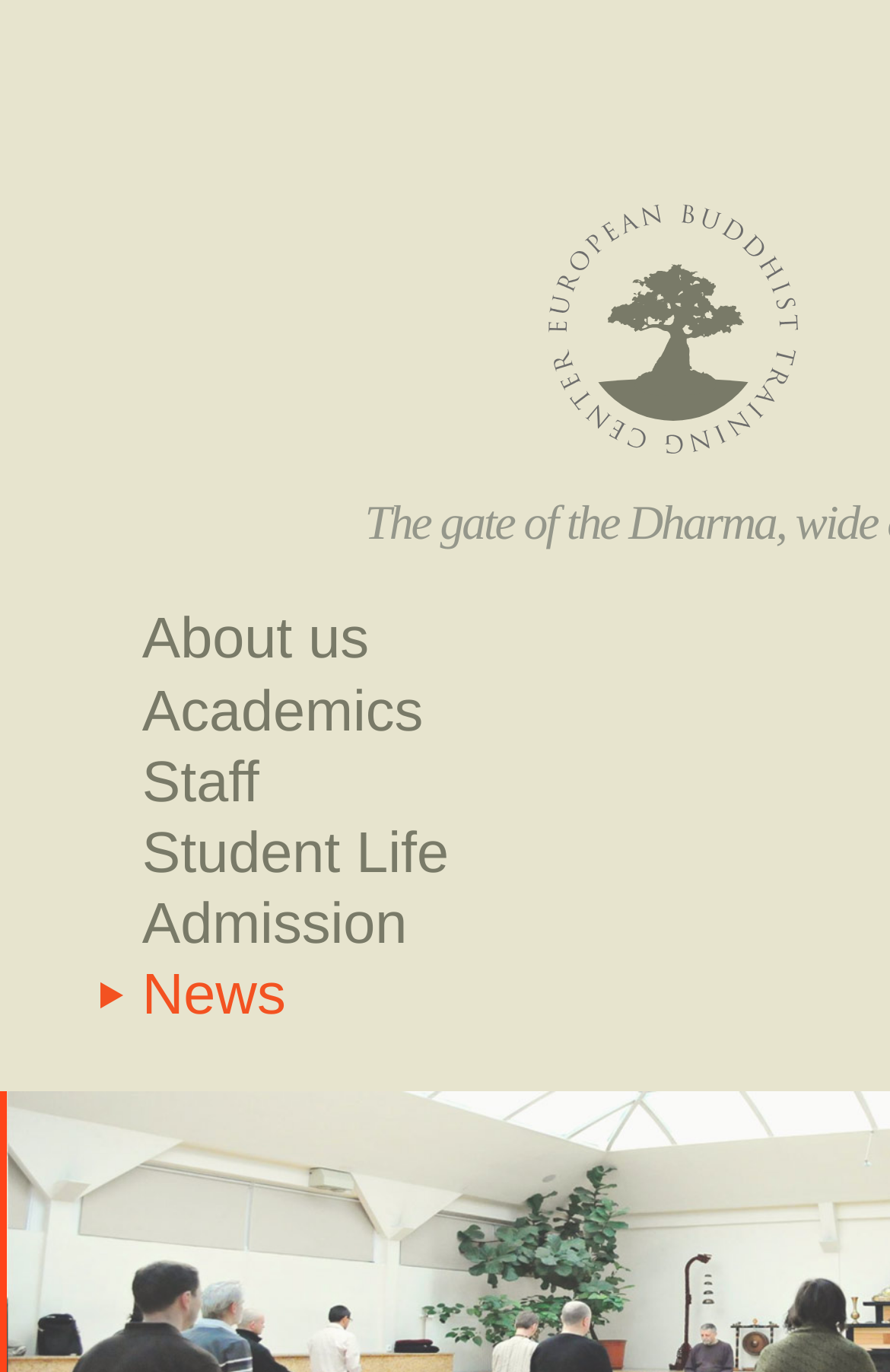Answer the question using only one word or a concise phrase: Is there a link to 'Staff' on the webpage?

Yes